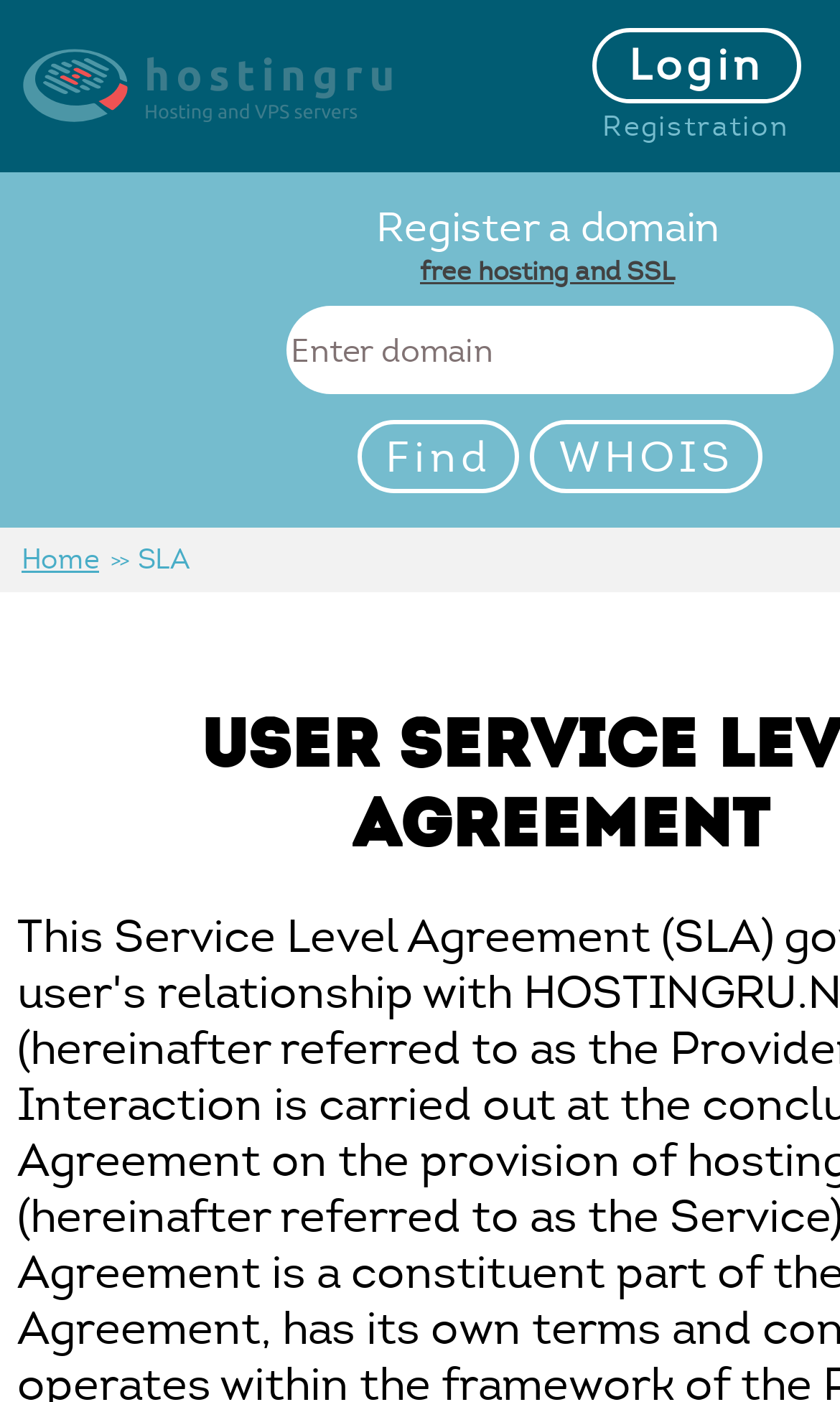Kindly provide the bounding box coordinates of the section you need to click on to fulfill the given instruction: "register a domain".

[0.447, 0.144, 0.855, 0.18]